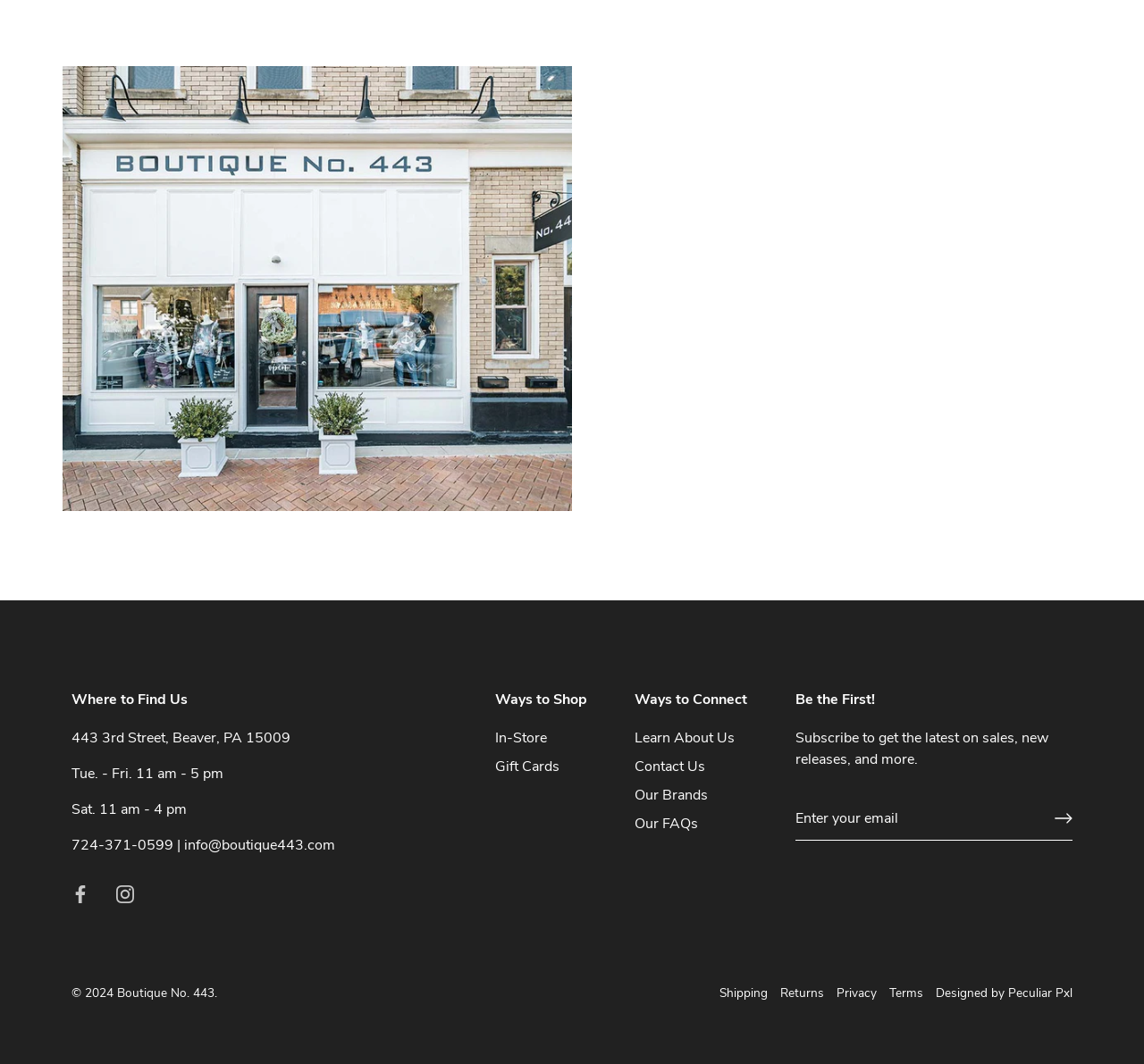Identify the bounding box coordinates of the clickable region necessary to fulfill the following instruction: "Visit the Facebook page". The bounding box coordinates should be four float numbers between 0 and 1, i.e., [left, top, right, bottom].

[0.062, 0.83, 0.078, 0.849]